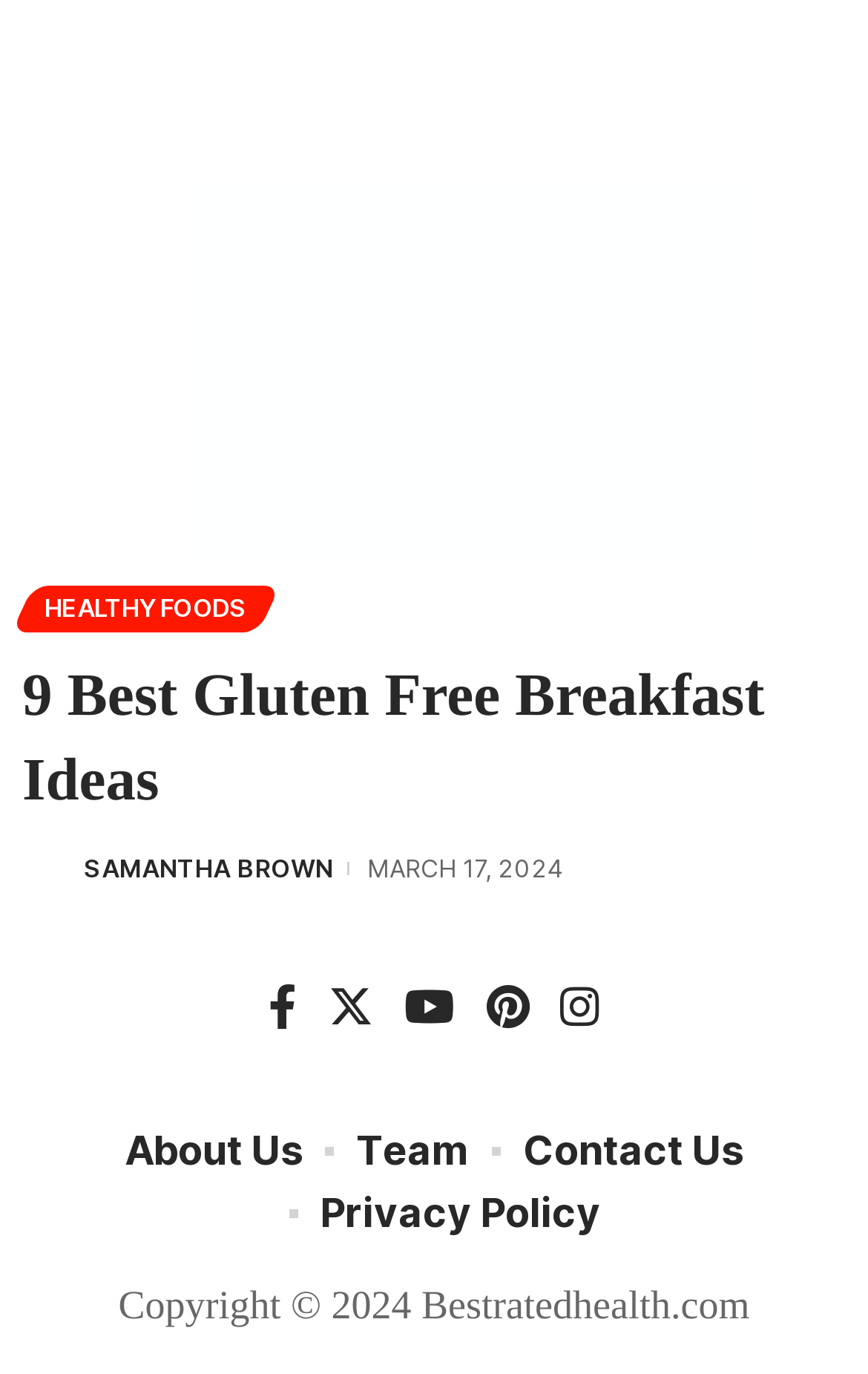Identify the bounding box coordinates of the HTML element based on this description: "parent_node: SAMANTHA BROWN".

[0.026, 0.616, 0.077, 0.648]